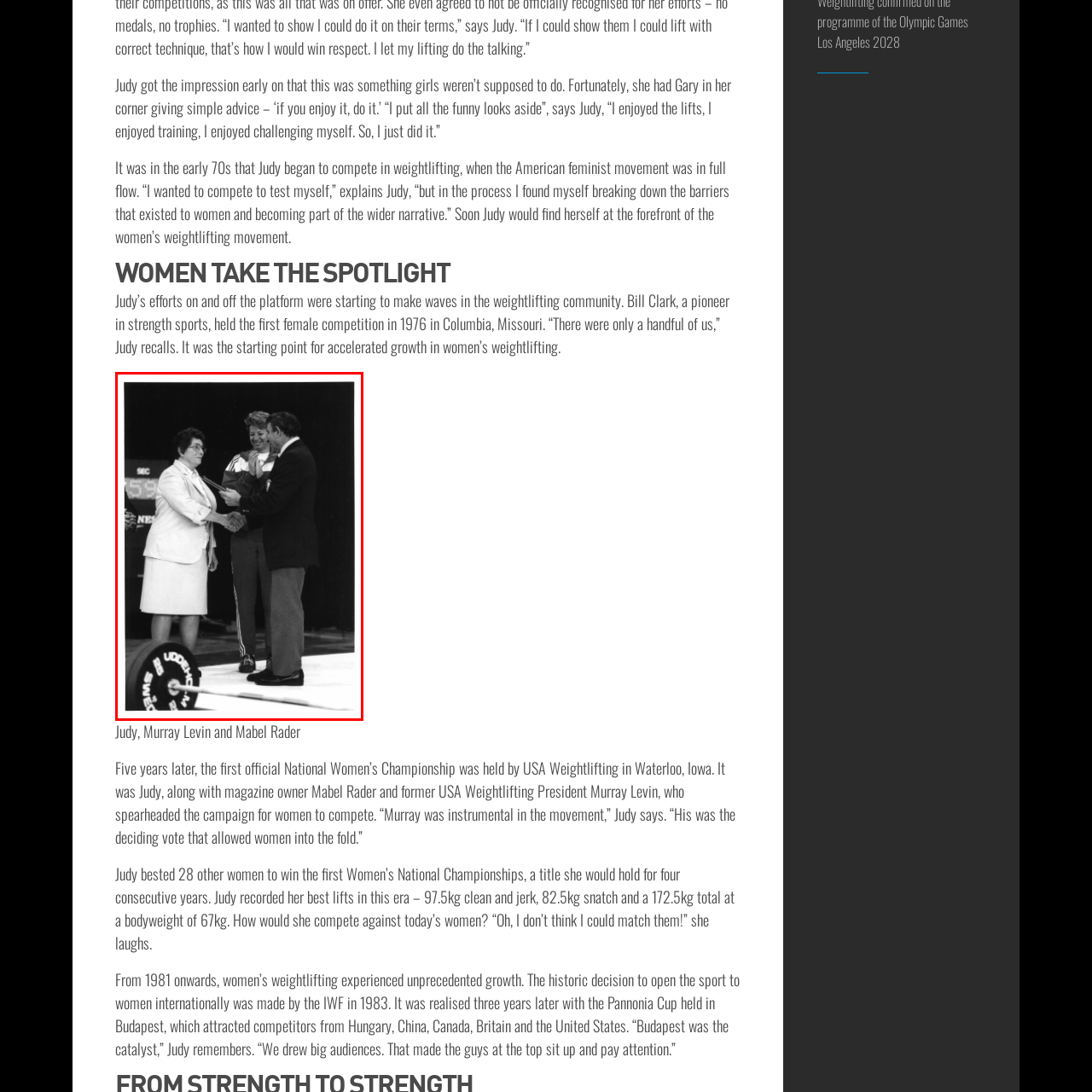What is the context of this image?  
Study the image enclosed by the red boundary and furnish a detailed answer based on the visual details observed in the image.

The image captures a significant moment in women's weightlifting history, highlighting Judy Glenney's contributions and participation in competitions during a time when women's weightlifting was gaining traction in the 1970s and early 1980s, symbolizing a pivotal moment in the journey toward gender equality in weightlifting.